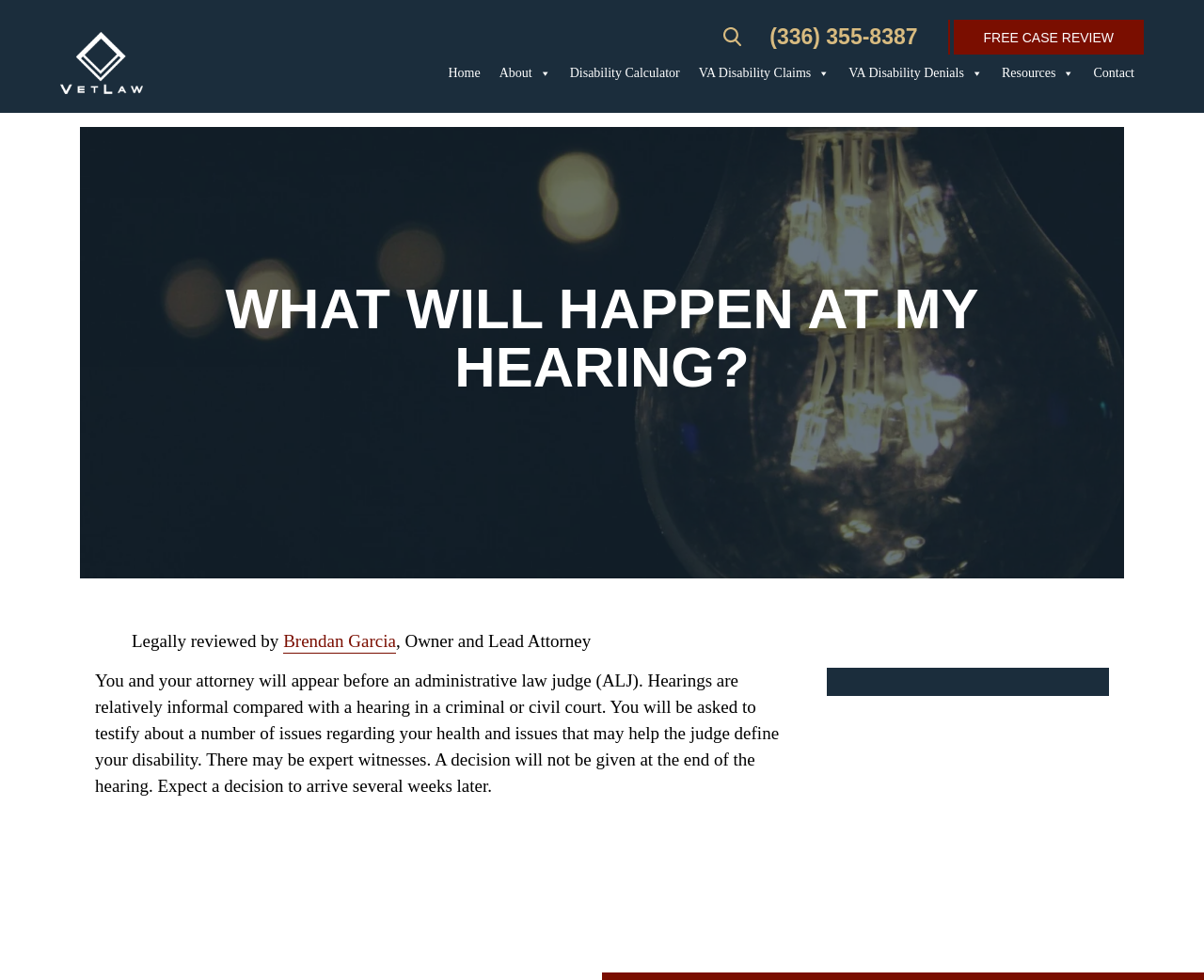Who is the owner and lead attorney of VetLaw?
Based on the image, answer the question with as much detail as possible.

The webpage mentions that the content is legally reviewed by Brendan Garcia, who is the owner and lead attorney of VetLaw, as indicated by the text 'Legally reviewed by Brendan Garcia, Owner and Lead Attorney'.